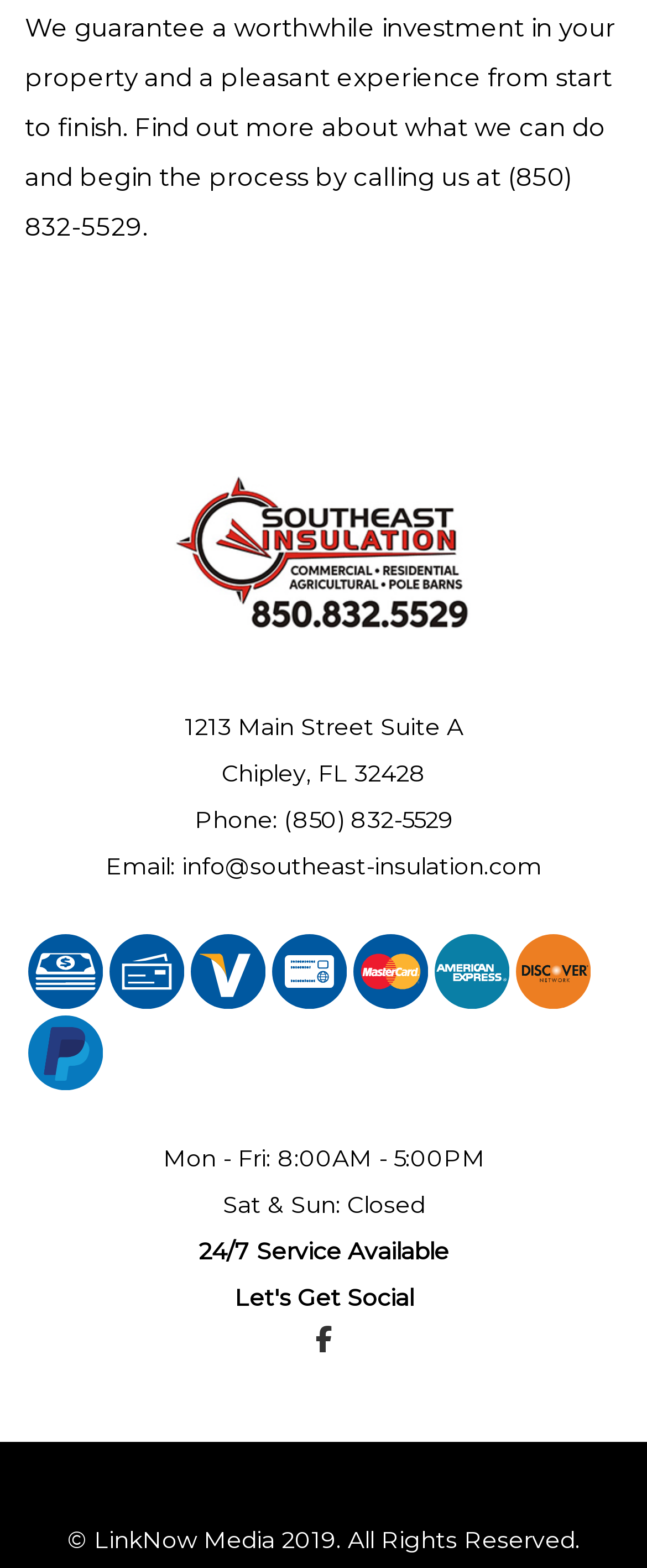Give a one-word or one-phrase response to the question: 
What is the company's address?

1213 Main Street Suite A, Chipley, FL 32428